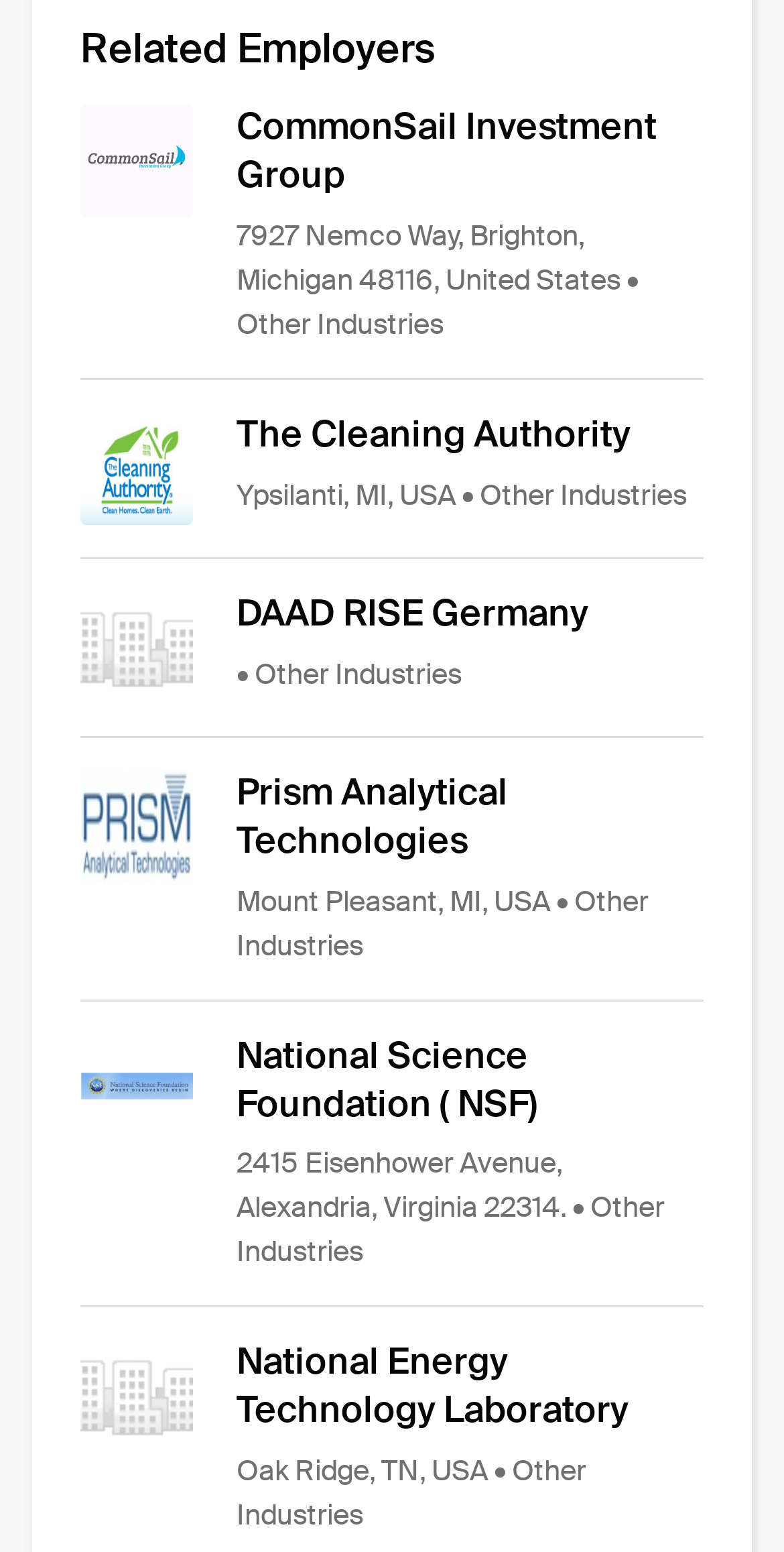Give a one-word or short phrase answer to this question: 
How many employers are listed on this webpage?

6